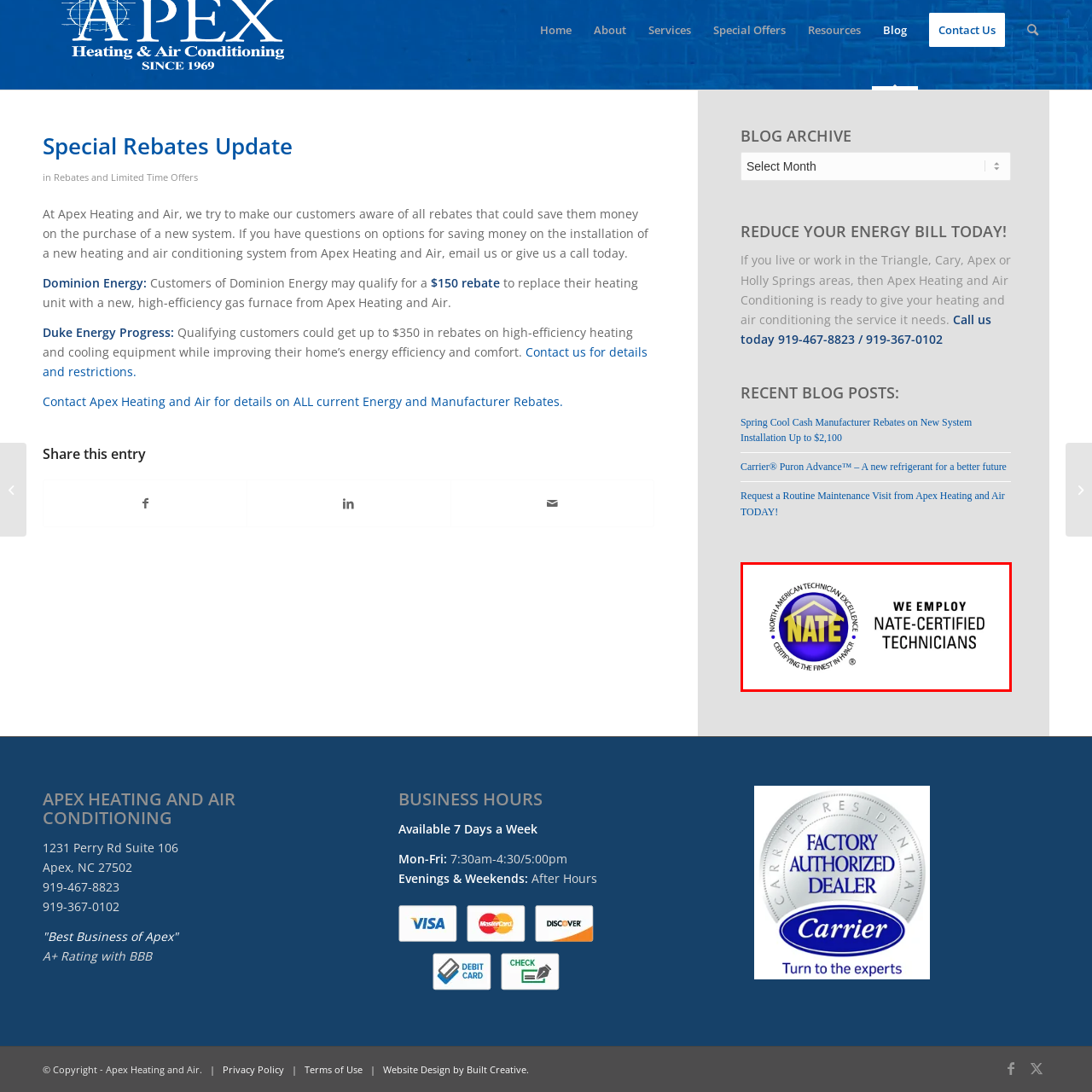What does the NATE certification ensure?  
Look closely at the image marked by the red border and give a detailed response rooted in the visual details found within the image.

The NATE certification ensures that customers receive top-notch expertise for their heating and air conditioning needs, as it highlights the company's dedication to hiring technicians who meet rigorous industry standards.